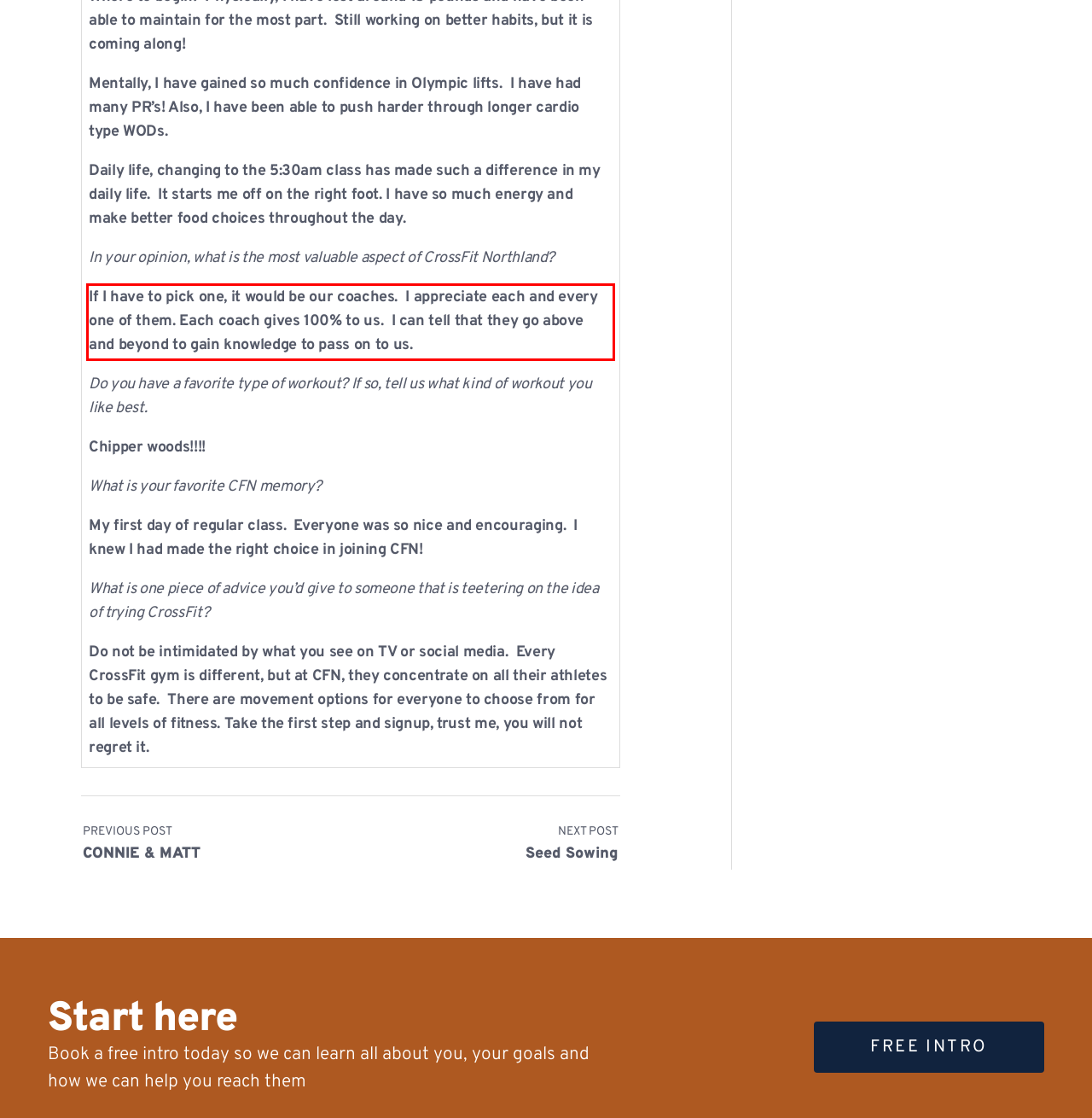Given a screenshot of a webpage with a red bounding box, extract the text content from the UI element inside the red bounding box.

If I have to pick one, it would be our coaches. I appreciate each and every one of them. Each coach gives 100% to us. I can tell that they go above and beyond to gain knowledge to pass on to us.